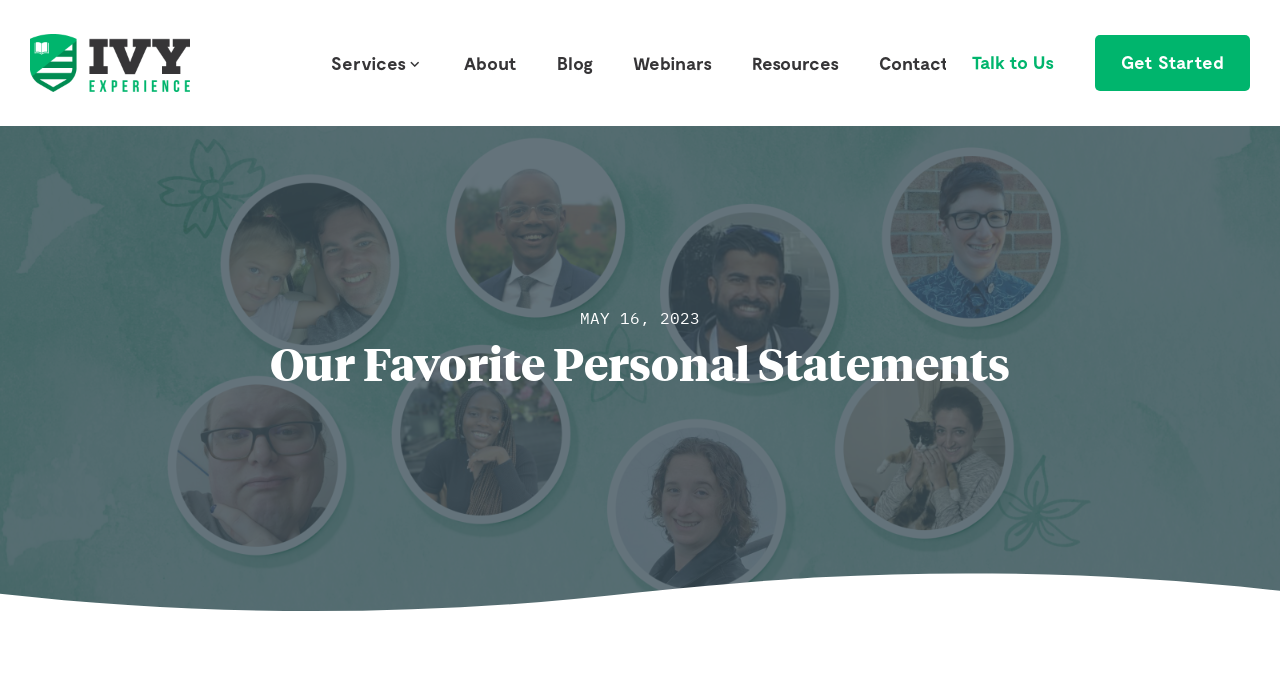What is the image on the webpage?
Please provide a single word or phrase in response based on the screenshot.

Unknown